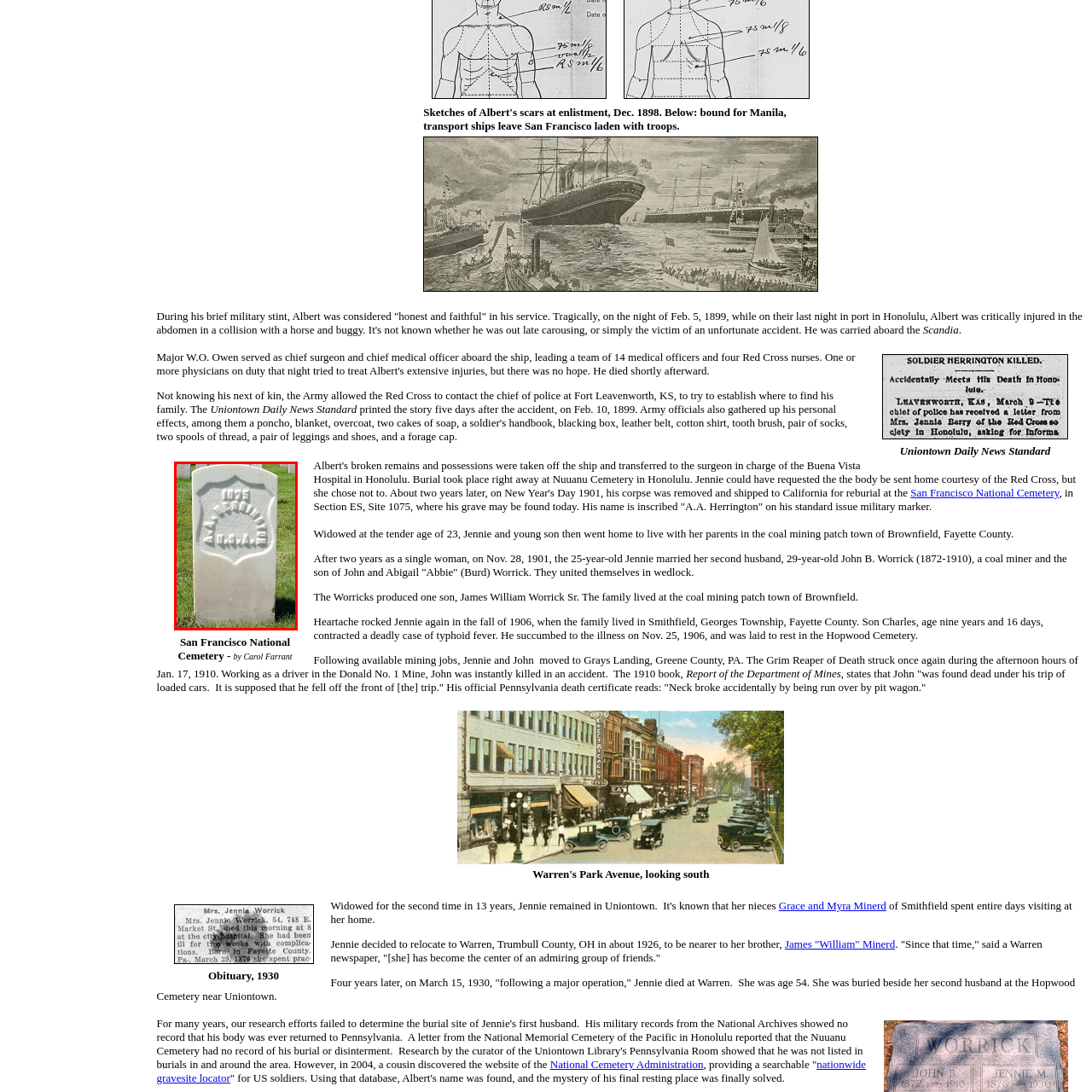Please examine the highlighted section of the image enclosed in the red rectangle and provide a comprehensive answer to the following question based on your observation: Where is the San Francisco National Cemetery located?

The caption does not provide specific information about the location of the San Francisco National Cemetery, only that the grave is located within it, specifically at Section ES, Site 1075.